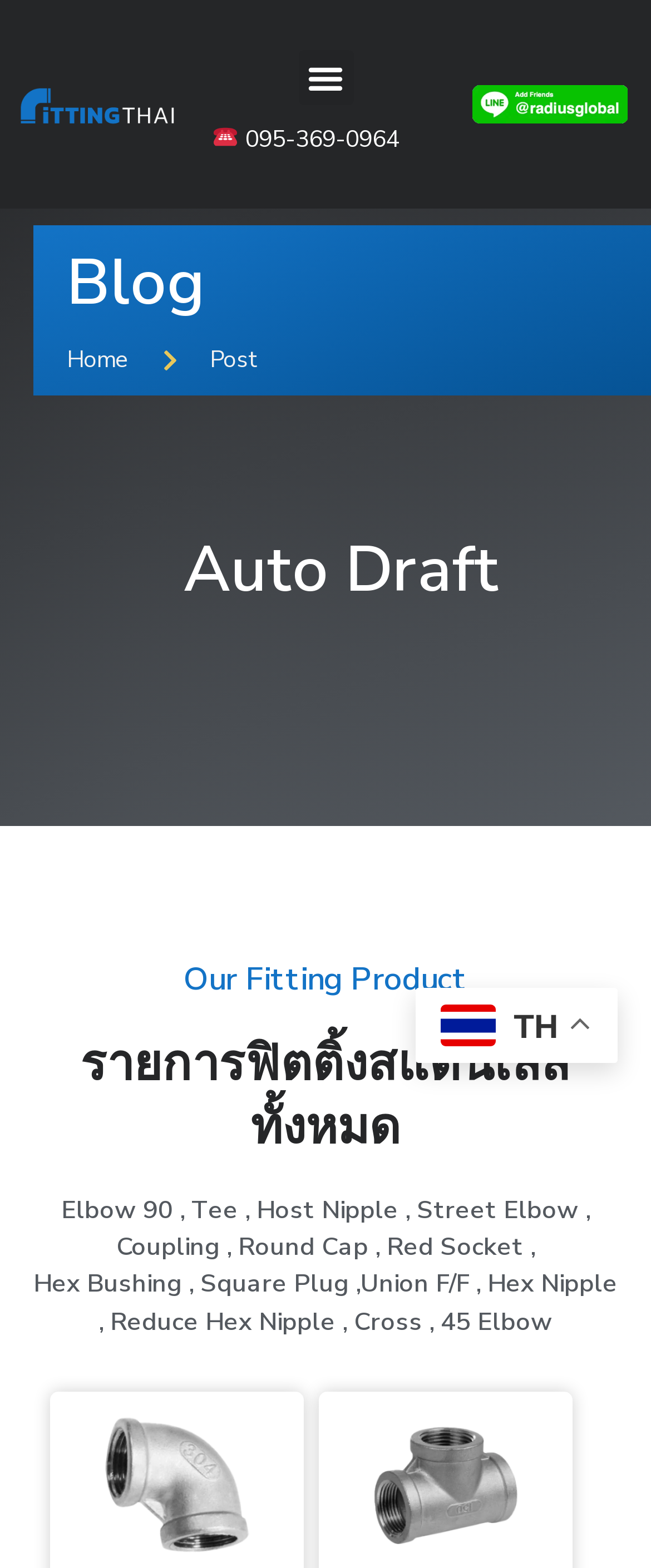What is the section title above the list of products?
Based on the image, answer the question in a detailed manner.

The section title above the list of products is 'รายการฟิตติ้งสแตนเลสทั้งหมด', which is a heading element located above the list of fitting products.